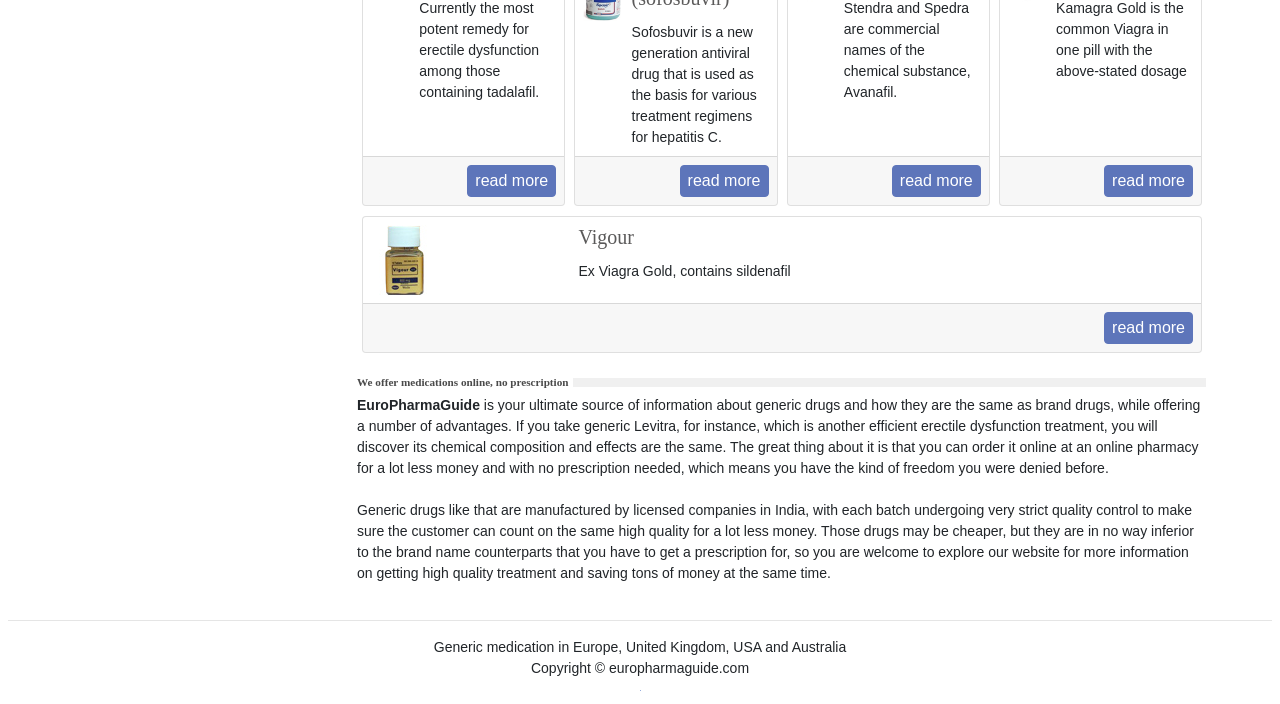For the given element description Vigour, determine the bounding box coordinates of the UI element. The coordinates should follow the format (top-left x, top-left y, bottom-right x, bottom-right y) and be within the range of 0 to 1.

[0.452, 0.321, 0.495, 0.352]